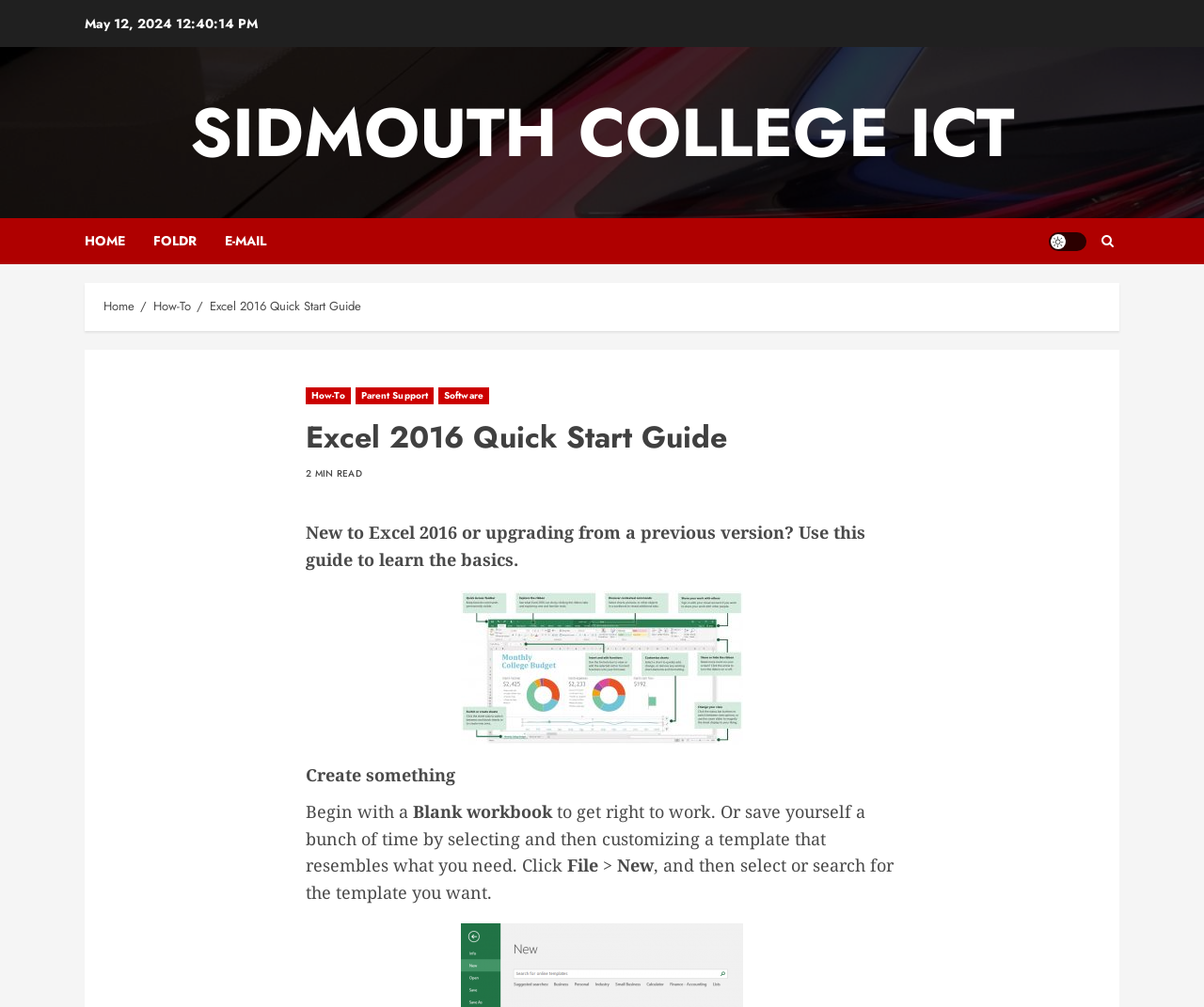Provide your answer in one word or a succinct phrase for the question: 
How many links are there in the breadcrumbs navigation?

3